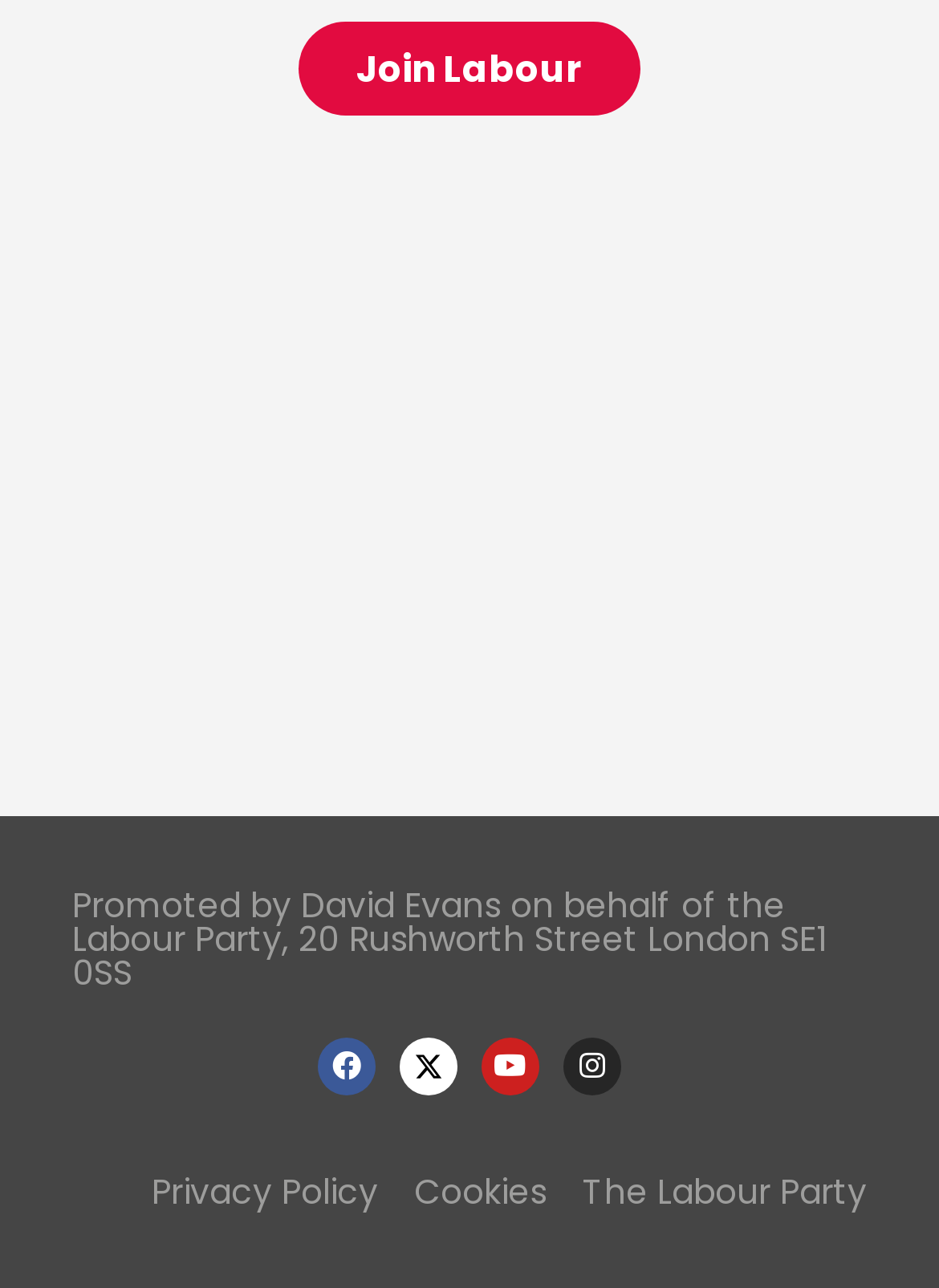Determine the bounding box coordinates for the HTML element mentioned in the following description: "Join Labour". The coordinates should be a list of four floats ranging from 0 to 1, represented as [left, top, right, bottom].

[0.318, 0.018, 0.682, 0.09]